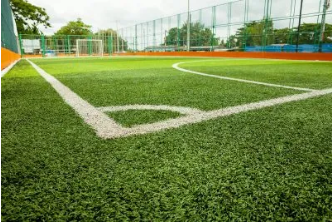What type of sports facility is depicted? Analyze the screenshot and reply with just one word or a short phrase.

Multi-use sports facility